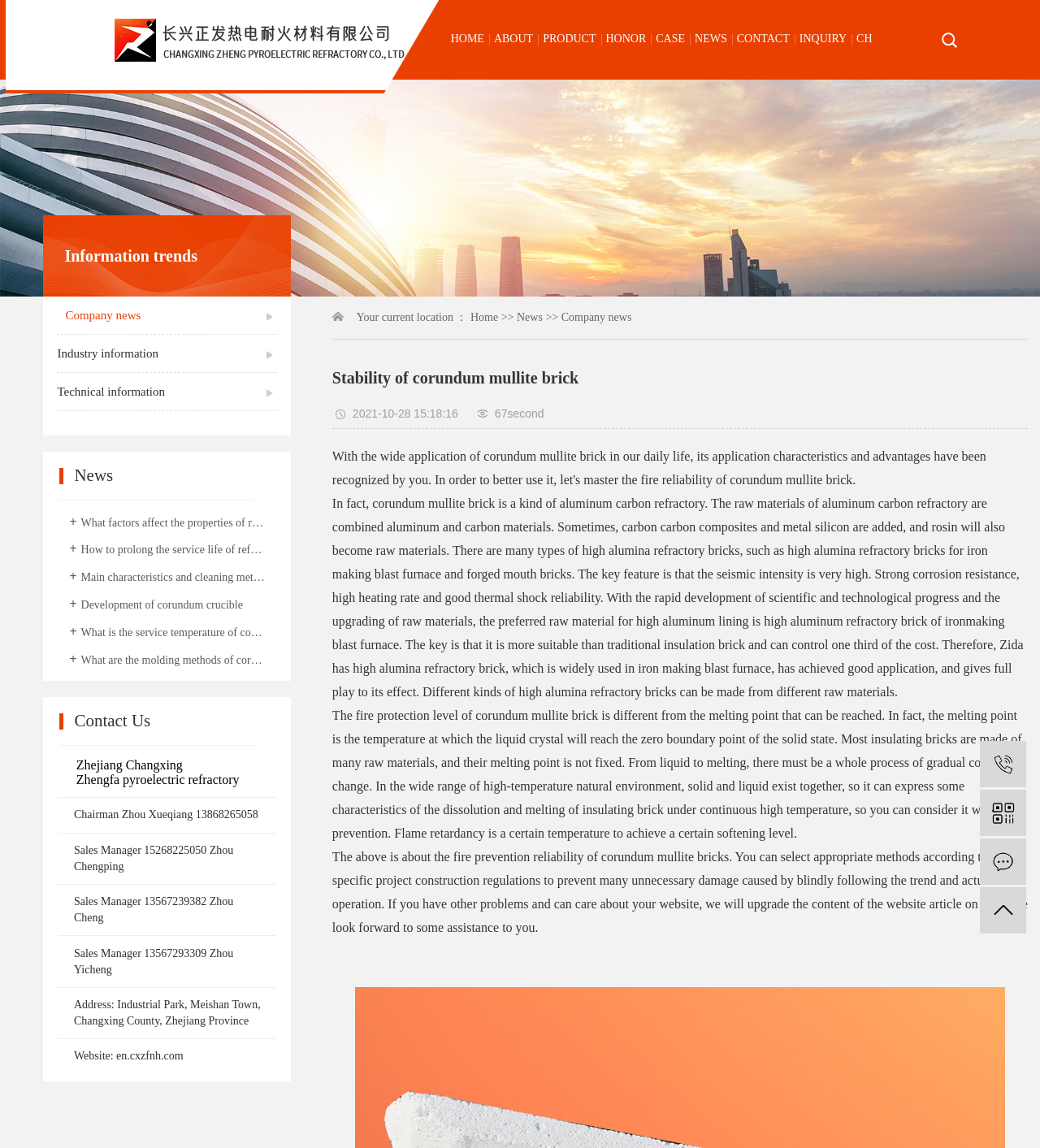Please find the bounding box coordinates of the element that you should click to achieve the following instruction: "Read the company news". The coordinates should be presented as four float numbers between 0 and 1: [left, top, right, bottom].

[0.063, 0.258, 0.275, 0.291]